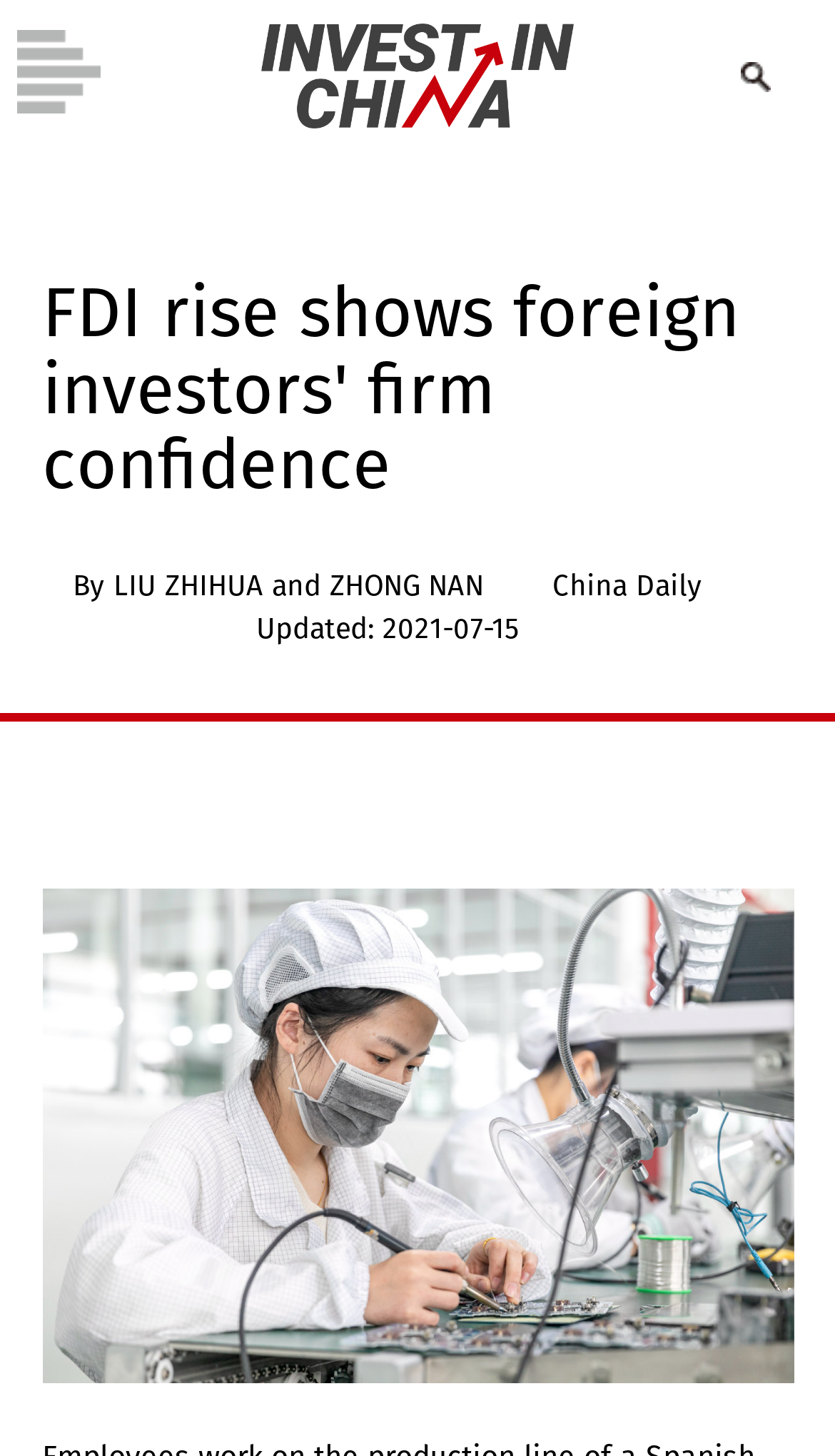What is the purpose of the image at the bottom? Observe the screenshot and provide a one-word or short phrase answer.

Decoration or illustration